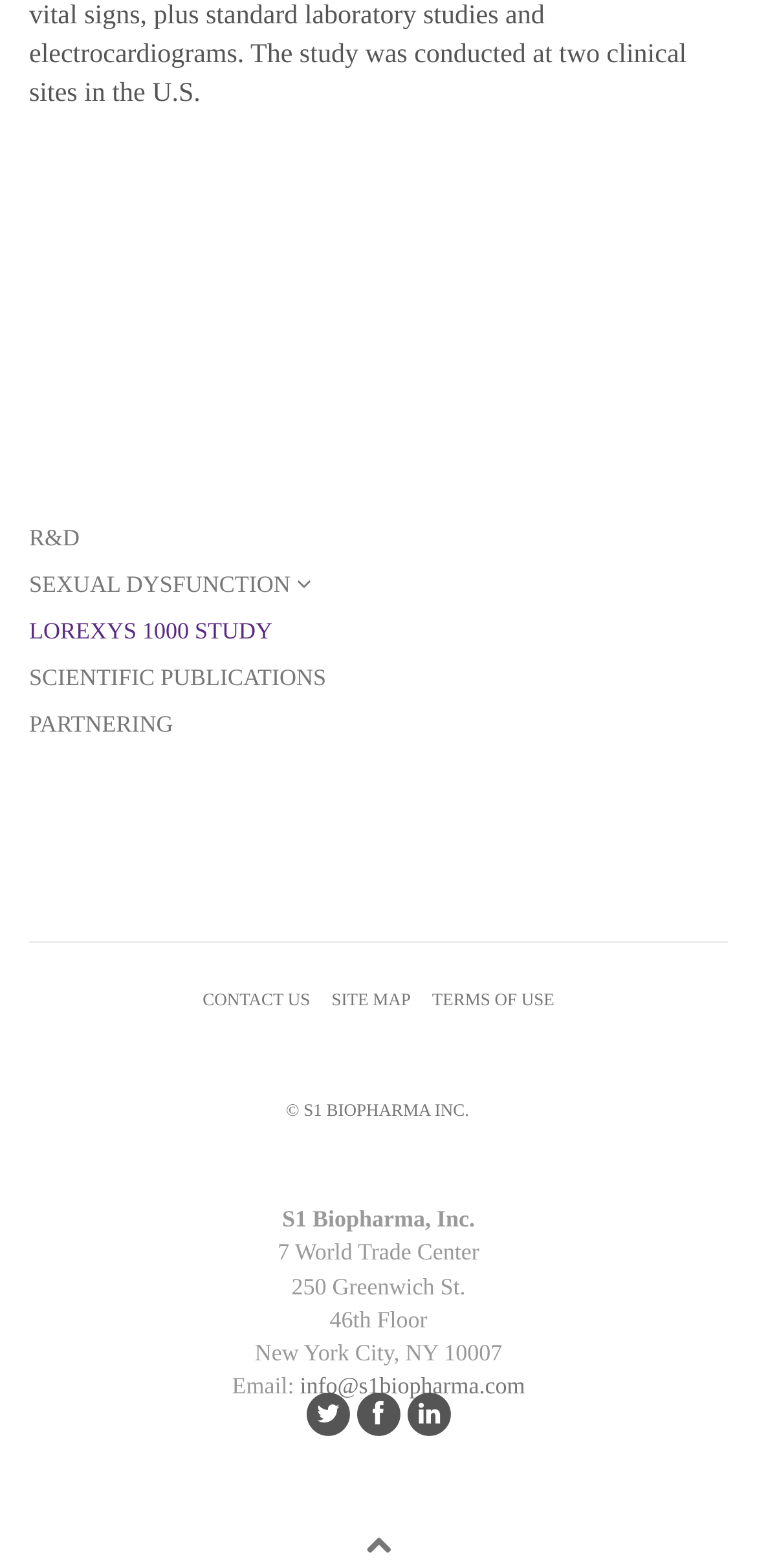What is the email address?
From the screenshot, provide a brief answer in one word or phrase.

info@s1biopharma.com